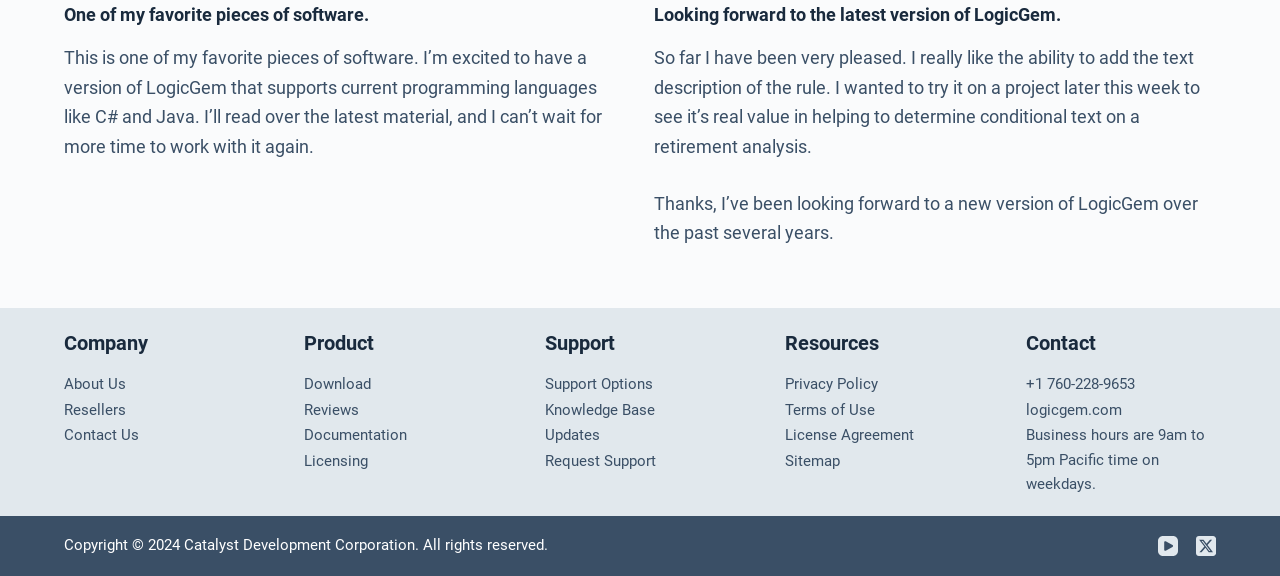Determine the bounding box coordinates of the section to be clicked to follow the instruction: "Download the software". The coordinates should be given as four float numbers between 0 and 1, formatted as [left, top, right, bottom].

[0.238, 0.651, 0.29, 0.683]